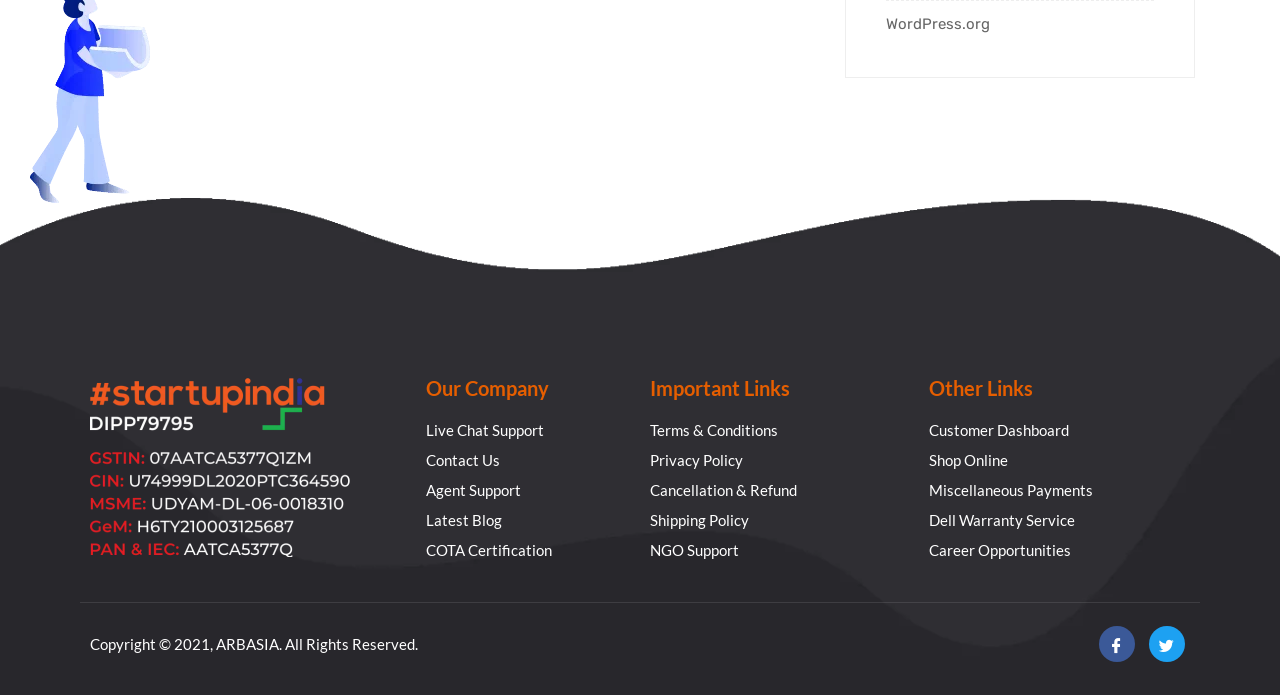Could you find the bounding box coordinates of the clickable area to complete this instruction: "visit WordPress.org"?

[0.692, 0.022, 0.773, 0.048]